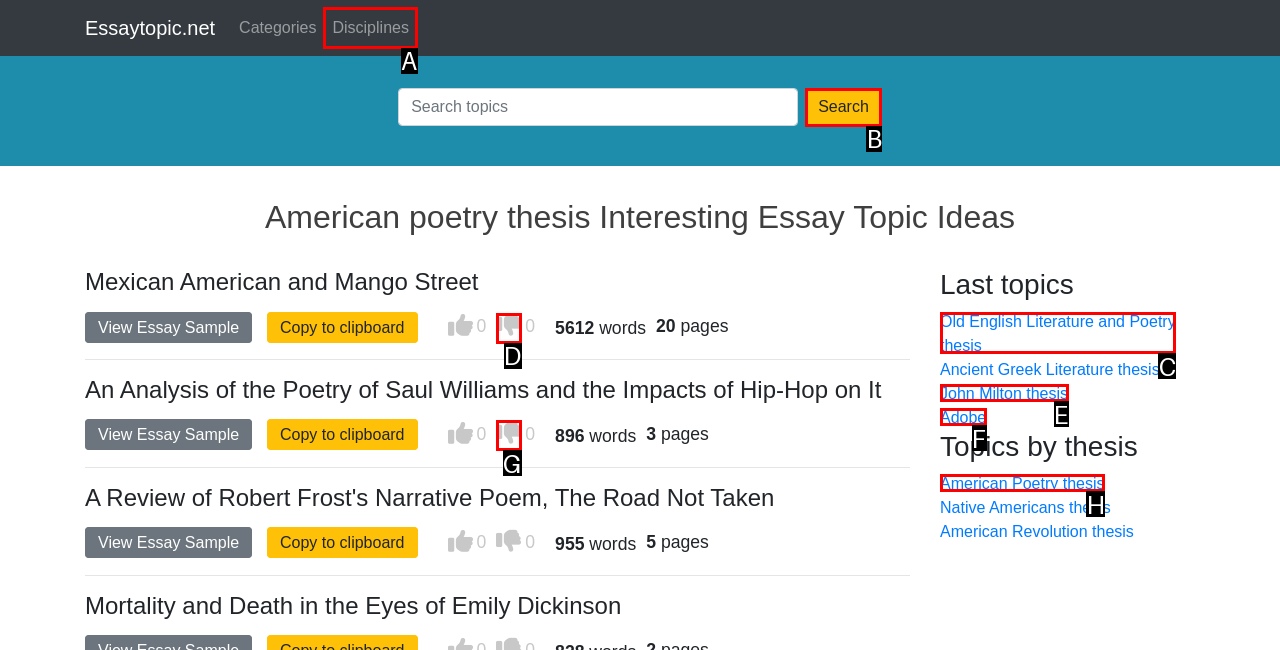Identify the letter of the UI element needed to carry out the task: View Retail Sales Manager Job Description
Reply with the letter of the chosen option.

None